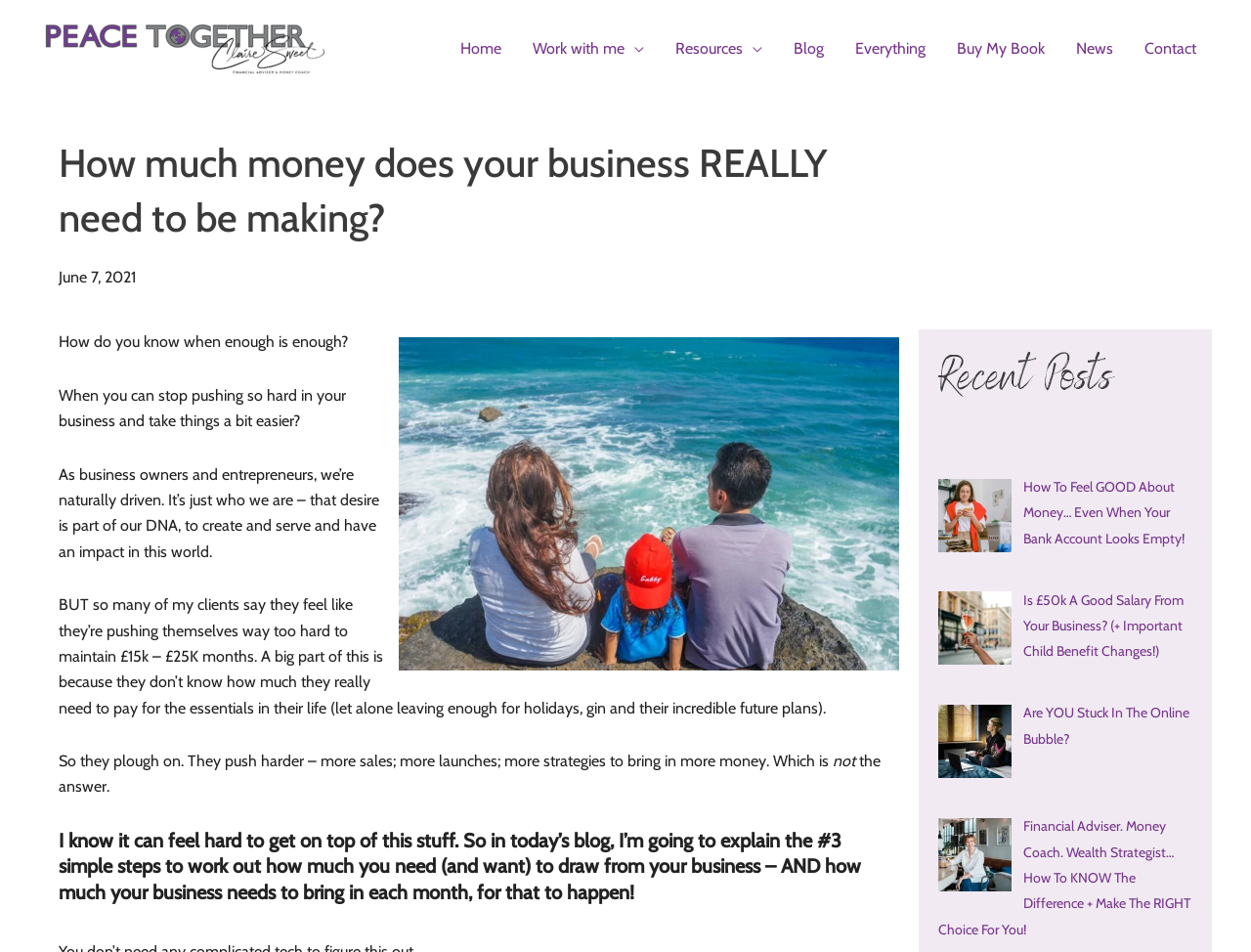Refer to the image and answer the question with as much detail as possible: How many recent posts are listed?

The recent posts are listed in the 'Recent Posts' section. There are 4 posts listed, with titles such as 'How To Feel GOOD About Money… Even When Your Bank Account Looks Empty!', 'Is £50k A Good Salary From Your Business? (+ Important Child Benefit Changes!)', 'Are YOU Stuck In The Online Bubble?', and 'Financial Adviser. Money Coach. Wealth Strategist… How To KNOW The Difference + Make The RIGHT Choice For You!'.